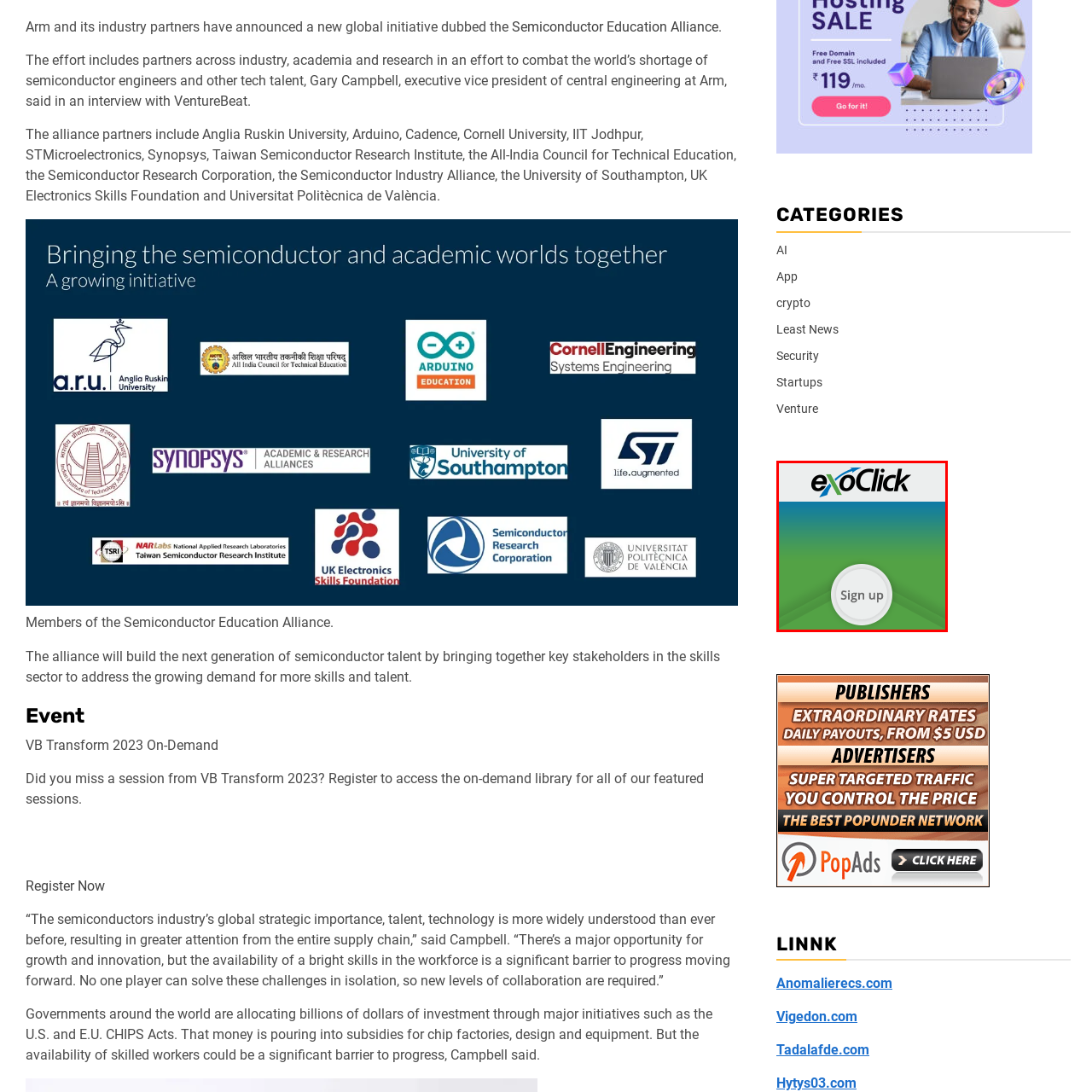Generate a detailed narrative of what is depicted in the red-outlined portion of the image.

The image features a visually appealing promotional graphic for exoClick, an online advertising network. At the top, the exoClick logo is displayed prominently in a modern font, integrating blue and green colors that reflect a professional yet inviting aesthetic. Below the logo, a gradient that transitions from a soft blue to a vibrant green sets a dynamic background.

The central focus of the image is a round button with a clean design, inviting users to "Sign up." This button is designed to stand out against the background, encouraging viewer engagement. The overall design emphasizes accessibility and ease of use, making it clear that exoClick is inviting new users to join their platform, likely aimed at advertisers and publishers looking to enhance their online marketing strategies.